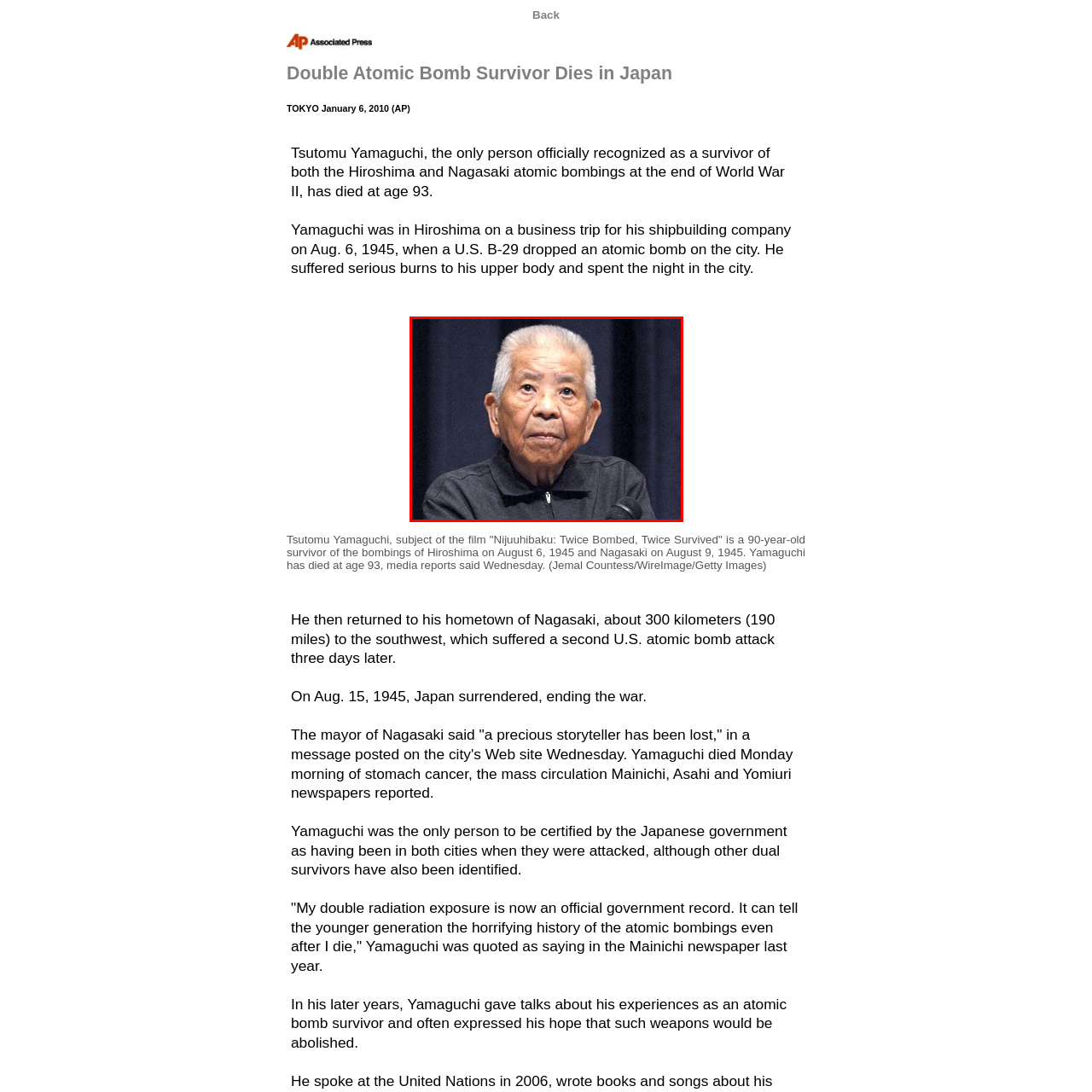How old was Tsutomu Yamaguchi when he passed away?
Inspect the image enclosed by the red bounding box and respond with as much detail as possible.

According to the caption, Tsutomu Yamaguchi lived to be 93 years old, sharing his harrowing experiences and advocating for the abolition of nuclear weapons until his passing.